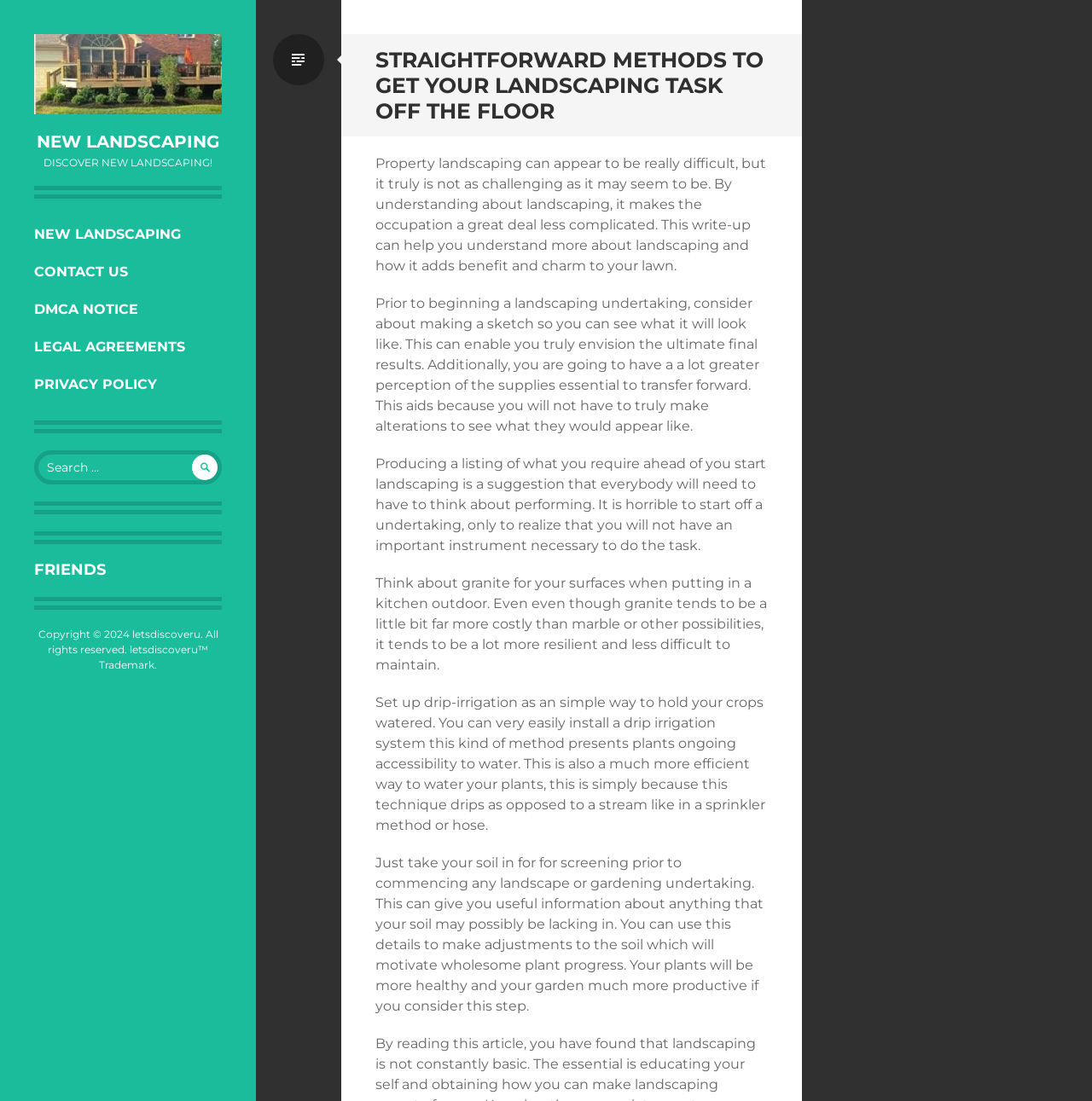Identify the bounding box of the HTML element described here: "parent_node: NEW LANDSCAPING title="New Landscaping"". Provide the coordinates as four float numbers between 0 and 1: [left, top, right, bottom].

[0.031, 0.031, 0.203, 0.104]